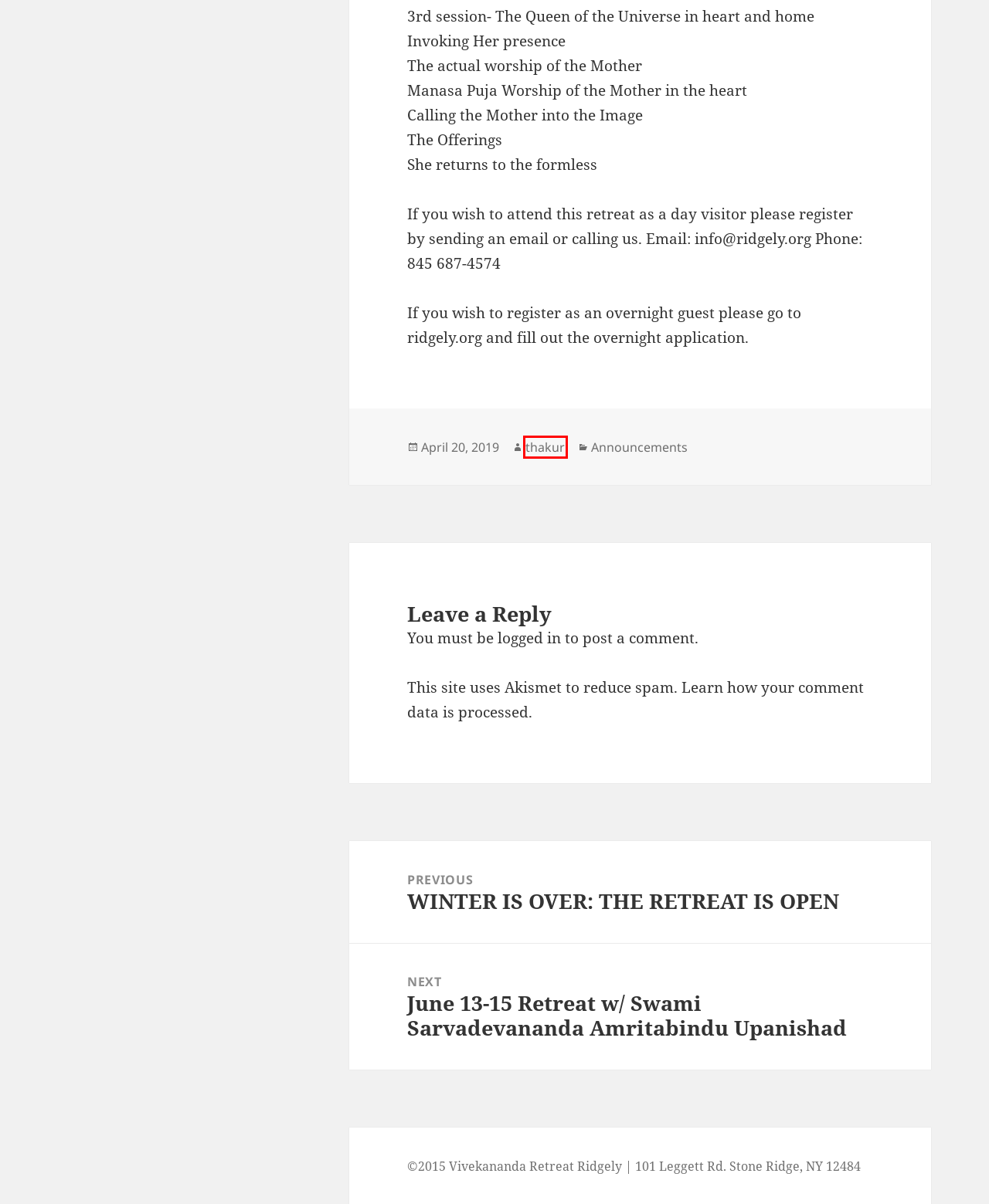Examine the screenshot of a webpage with a red bounding box around a UI element. Select the most accurate webpage description that corresponds to the new page after clicking the highlighted element. Here are the choices:
A. From Gitaprana – Vivekananda Retreat Ridgely
B. WINTER IS OVER: THE RETREAT IS OPEN – Vivekananda Retreat Ridgely
C. thakur – Vivekananda Retreat Ridgely
D. June 13-15 Retreat w/ Swami Sarvadevananda Amritabindu Upanishad – Vivekananda Retreat Ridgely
E. Privacy Policy – Akismet
F. Log In ‹ Vivekananda Retreat Ridgely — WordPress
G. Vivekananda Retreat Ridgely – Vedanta Center for Meditation and Pilgrimage
H. Announcements – Vivekananda Retreat Ridgely

C